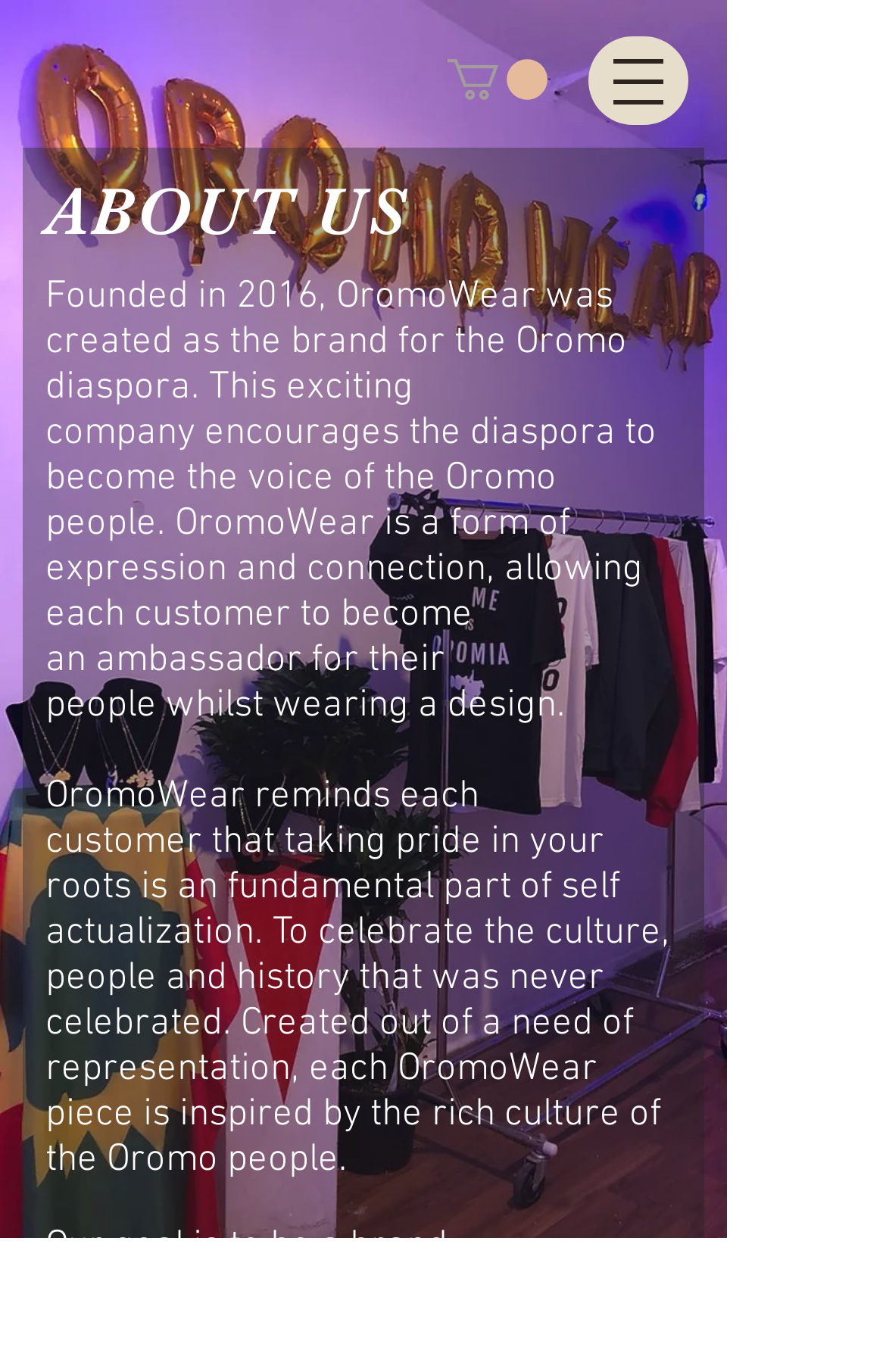Answer in one word or a short phrase: 
What does OromoWear encourage?

Pride in roots